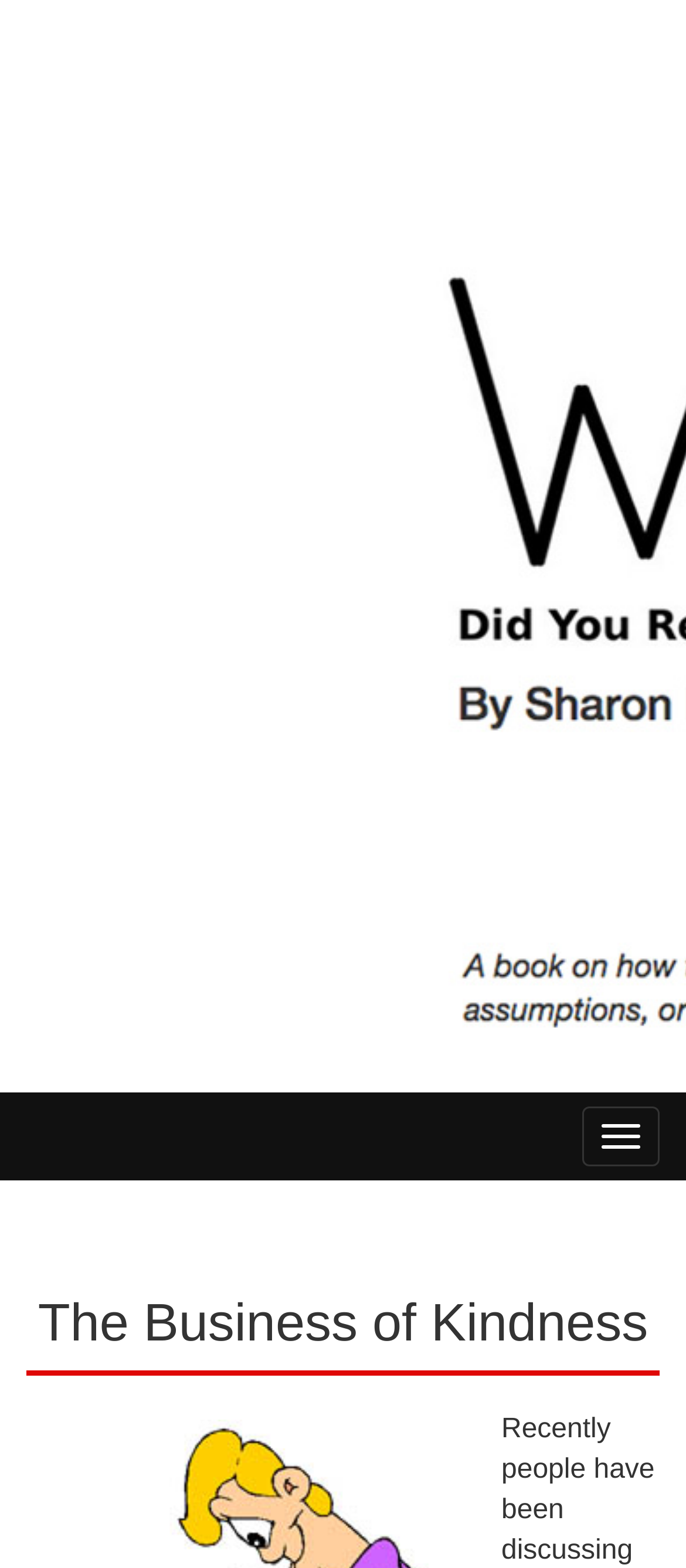Extract the bounding box coordinates for the UI element described as: "Toggle navigation".

[0.849, 0.706, 0.962, 0.744]